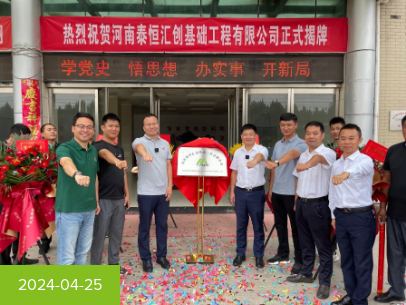Give a one-word or short phrase answer to this question: 
What do the red ribbons and floral arrangements symbolize?

Prosperity and new beginnings